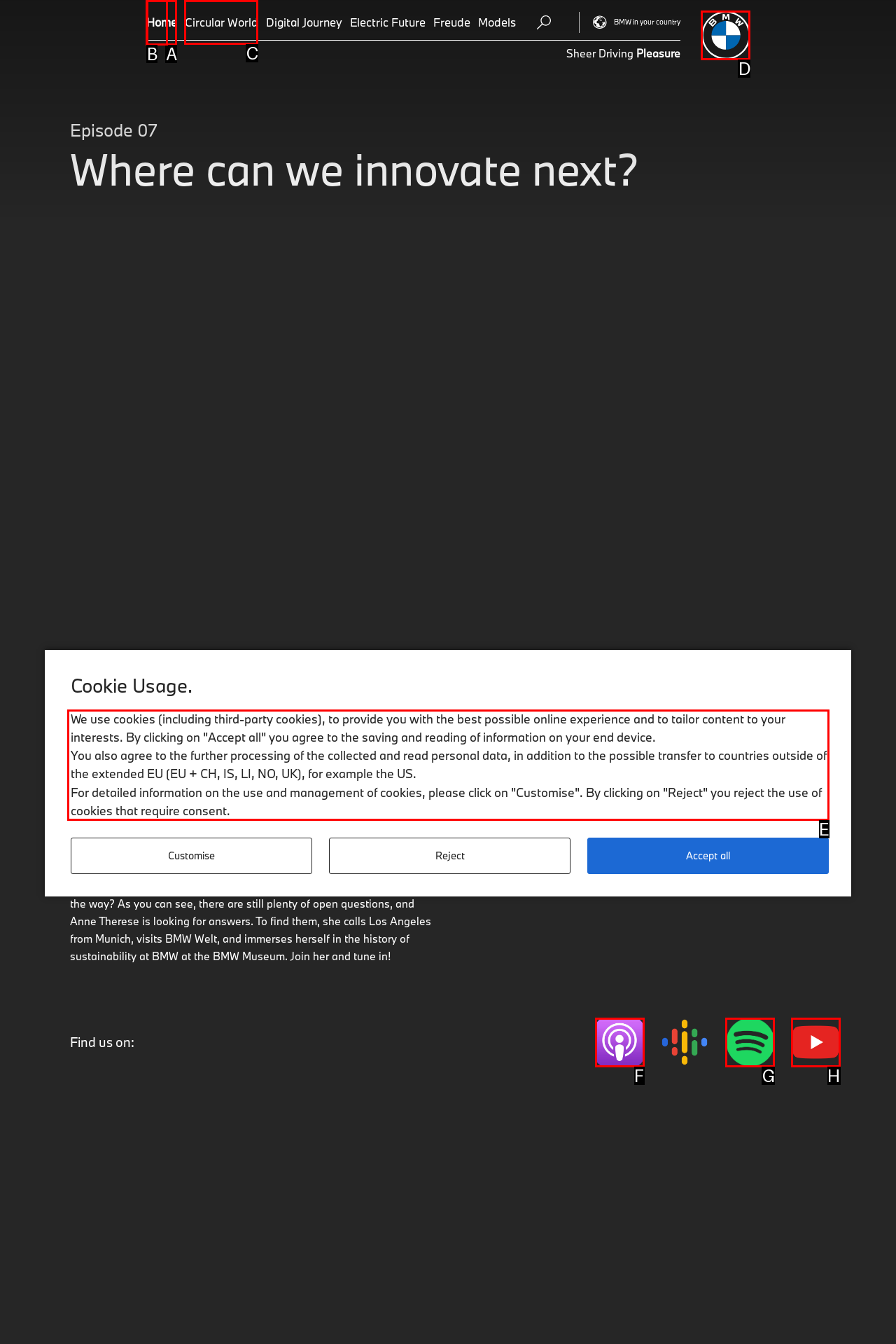Tell me which letter I should select to achieve the following goal: Click on the Circular World link
Answer with the corresponding letter from the provided options directly.

C